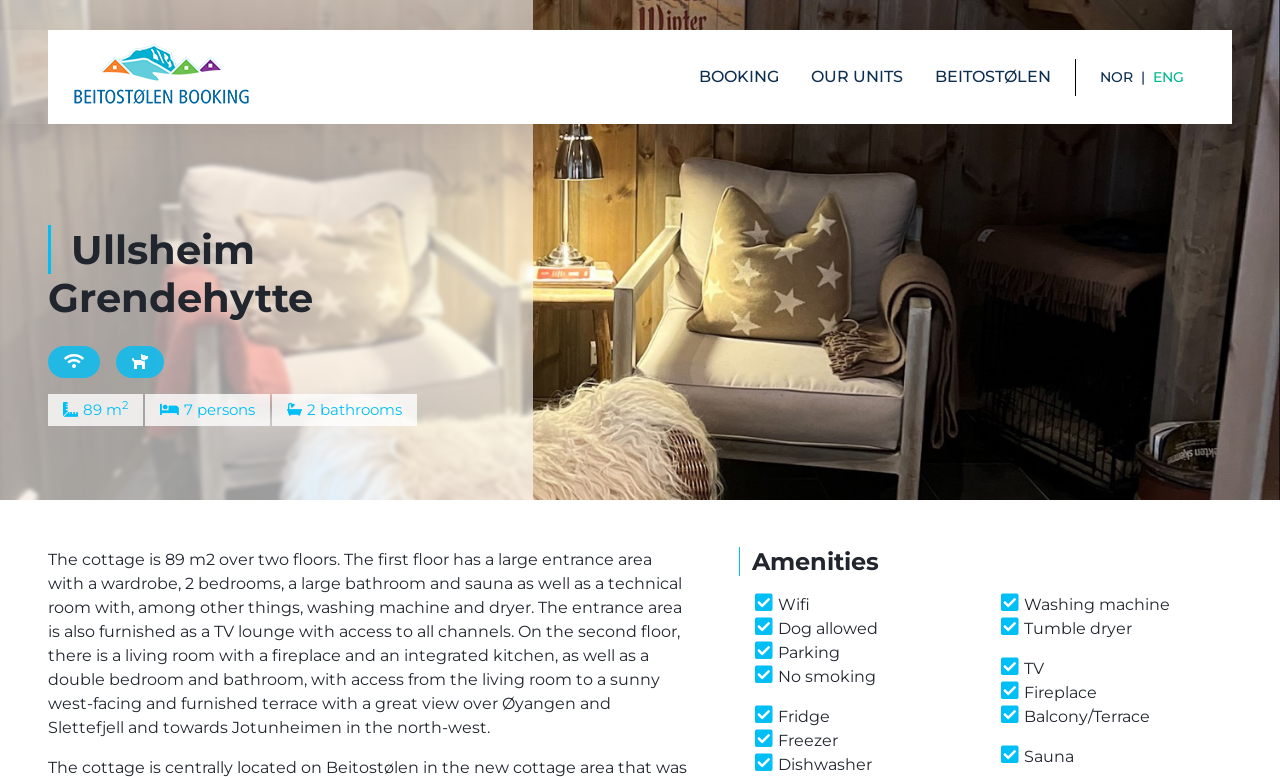Identify the bounding box for the described UI element: "ENG".

[0.895, 0.075, 0.931, 0.123]